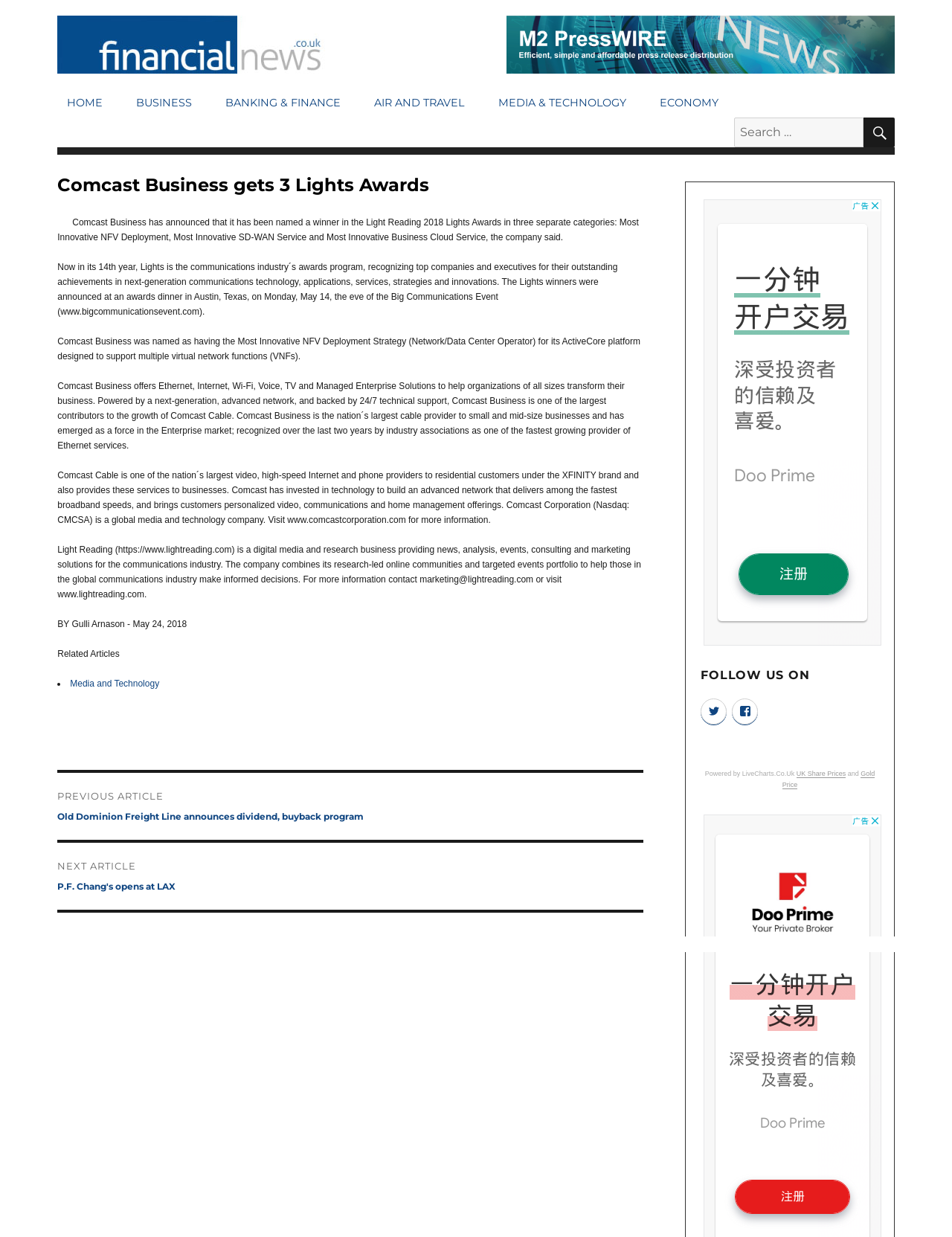How many related articles are listed?
Provide a thorough and detailed answer to the question.

I looked at the section labeled 'Related Articles' and found one related article listed, which is 'Media and Technology'.